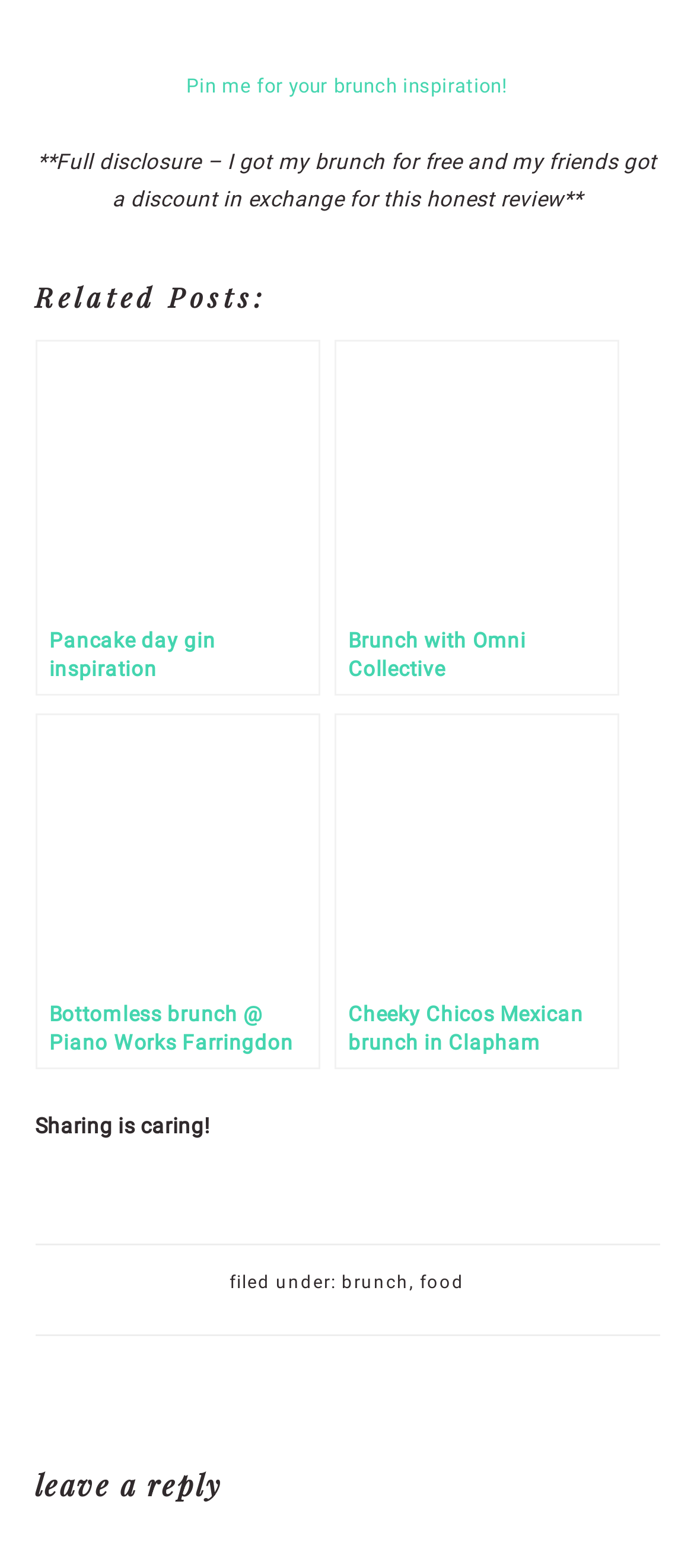How many related posts are there?
Look at the image and provide a short answer using one word or a phrase.

3